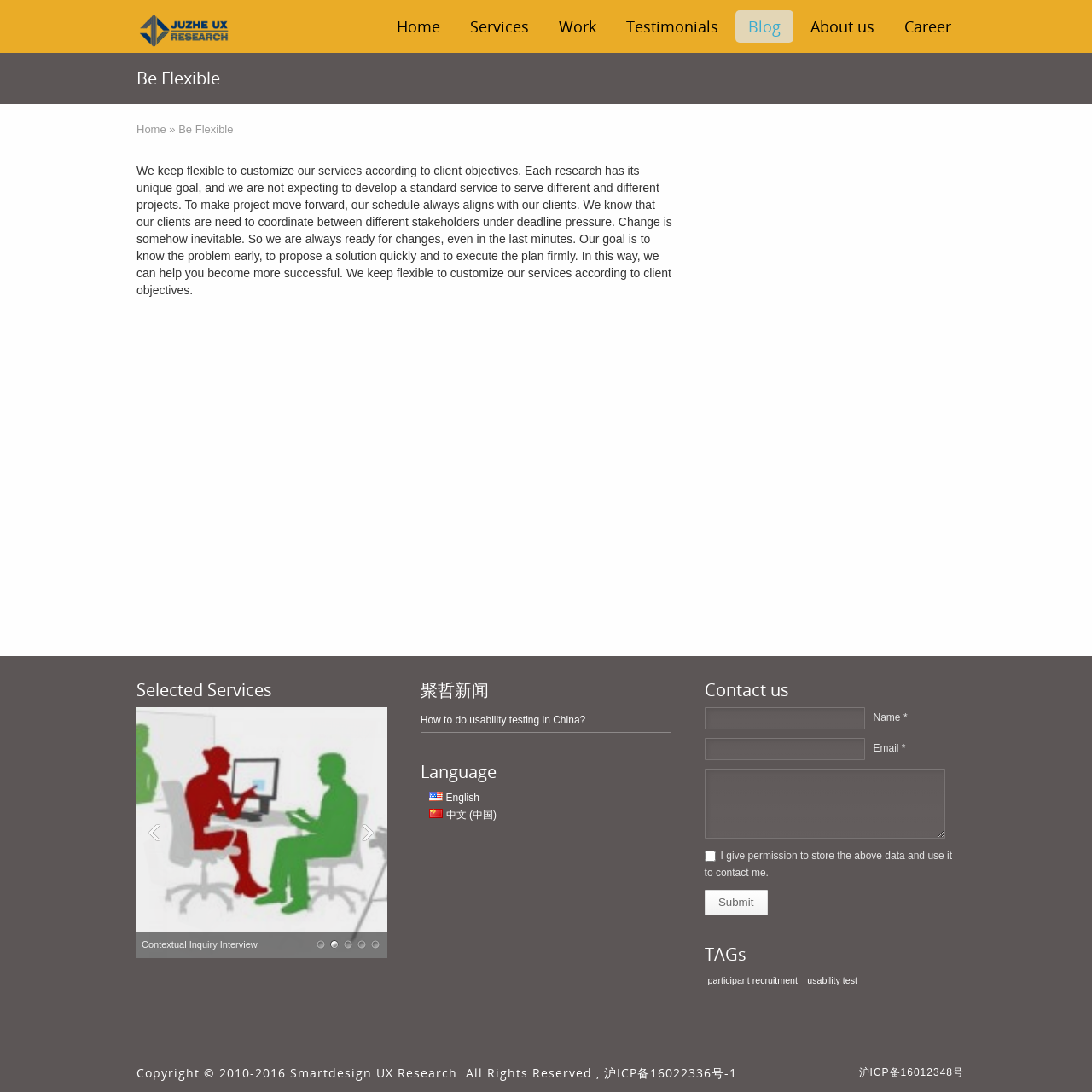Identify the bounding box coordinates for the element that needs to be clicked to fulfill this instruction: "Fill in the 'Name' field". Provide the coordinates in the format of four float numbers between 0 and 1: [left, top, right, bottom].

[0.645, 0.647, 0.792, 0.668]